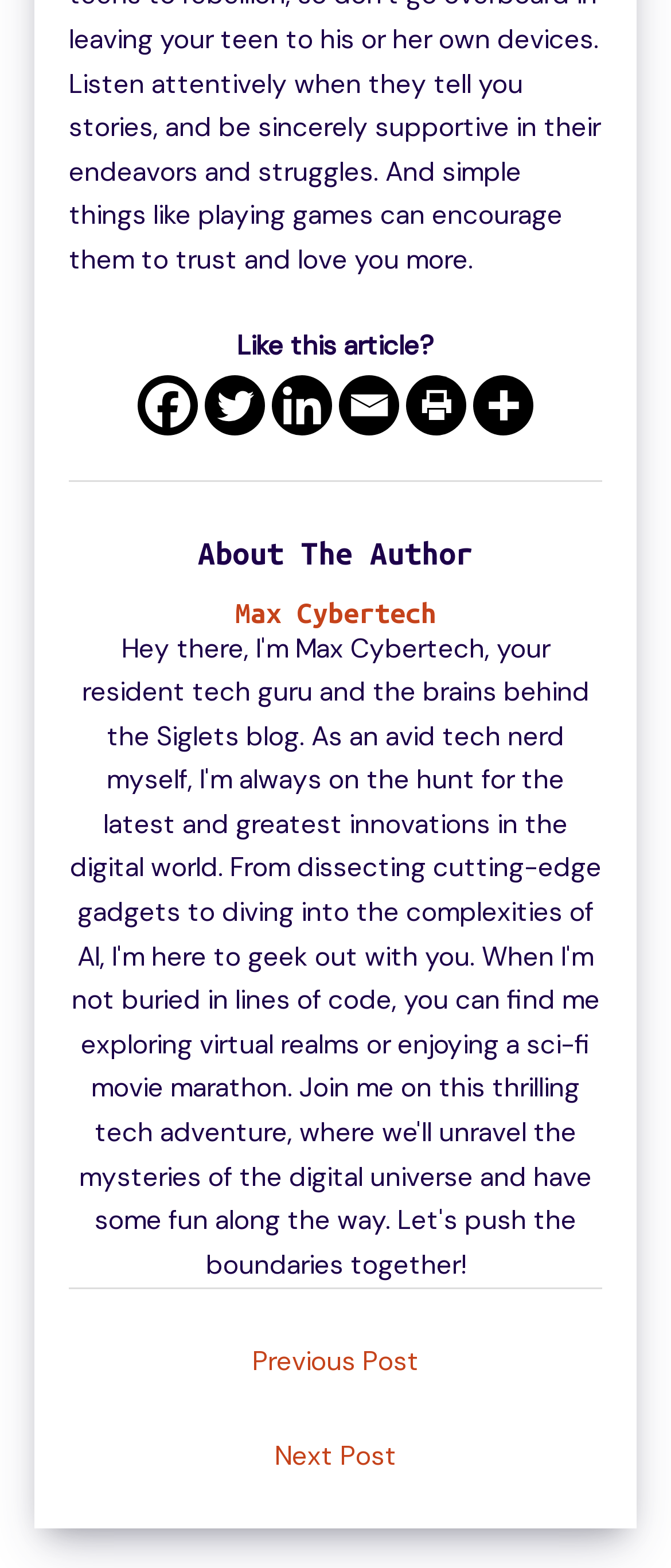What is the section below the social media sharing options?
Based on the visual, give a brief answer using one word or a short phrase.

About The Author